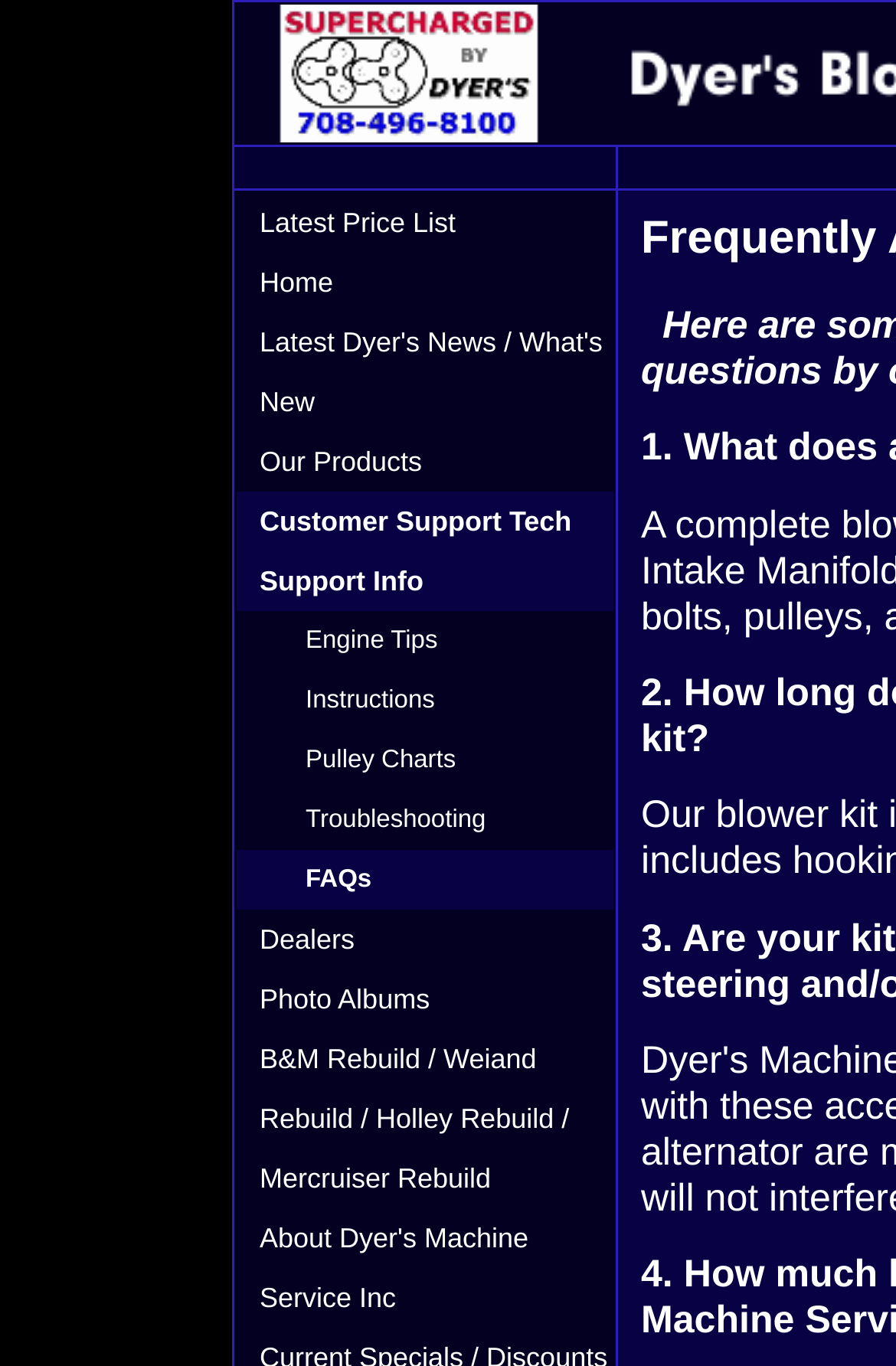Indicate the bounding box coordinates of the element that needs to be clicked to satisfy the following instruction: "Check troubleshooting guides". The coordinates should be four float numbers between 0 and 1, i.e., [left, top, right, bottom].

[0.264, 0.578, 0.685, 0.622]